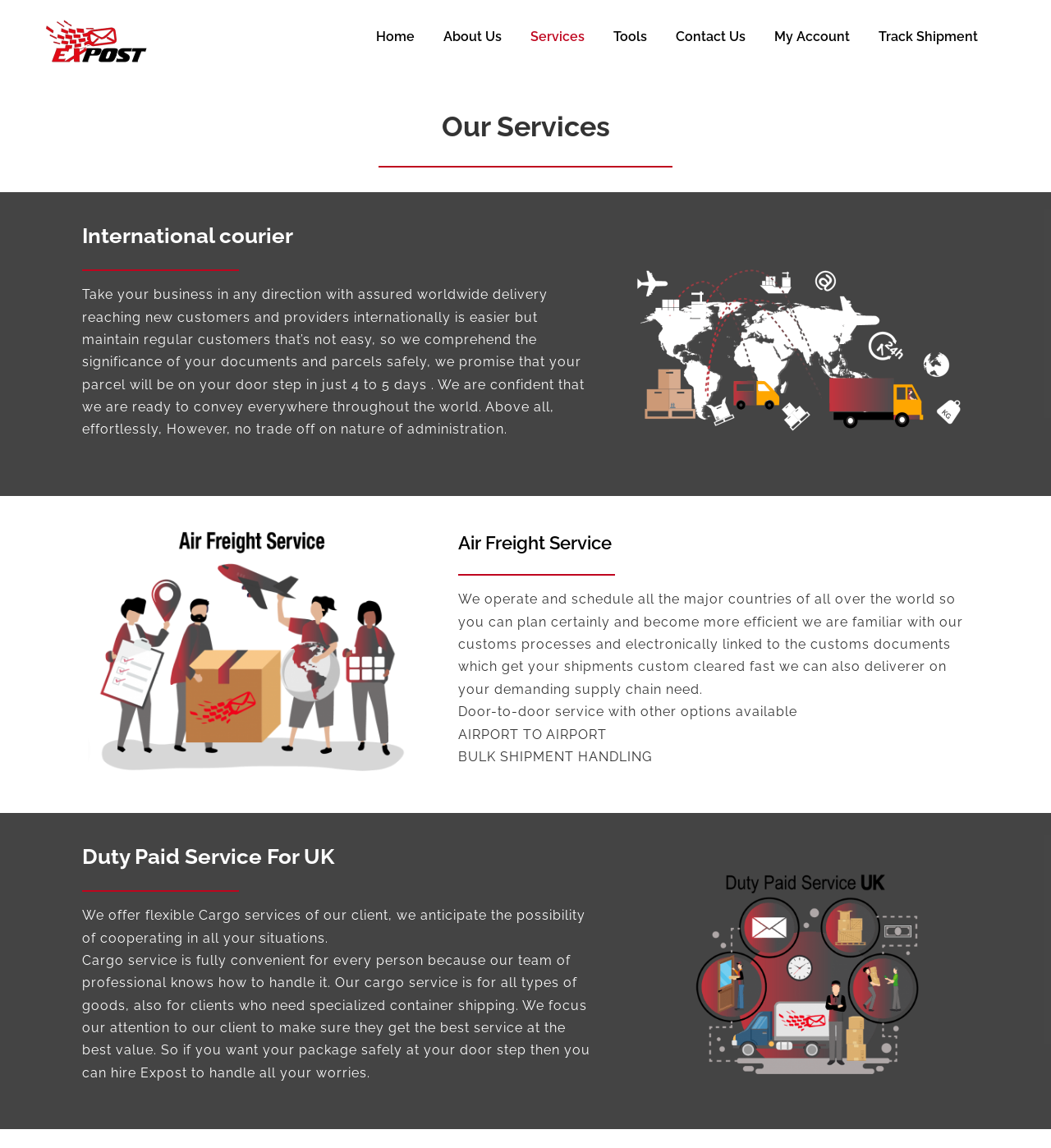Locate the bounding box coordinates of the element's region that should be clicked to carry out the following instruction: "Click the 'My Account' link". The coordinates need to be four float numbers between 0 and 1, i.e., [left, top, right, bottom].

[0.736, 0.0, 0.808, 0.064]